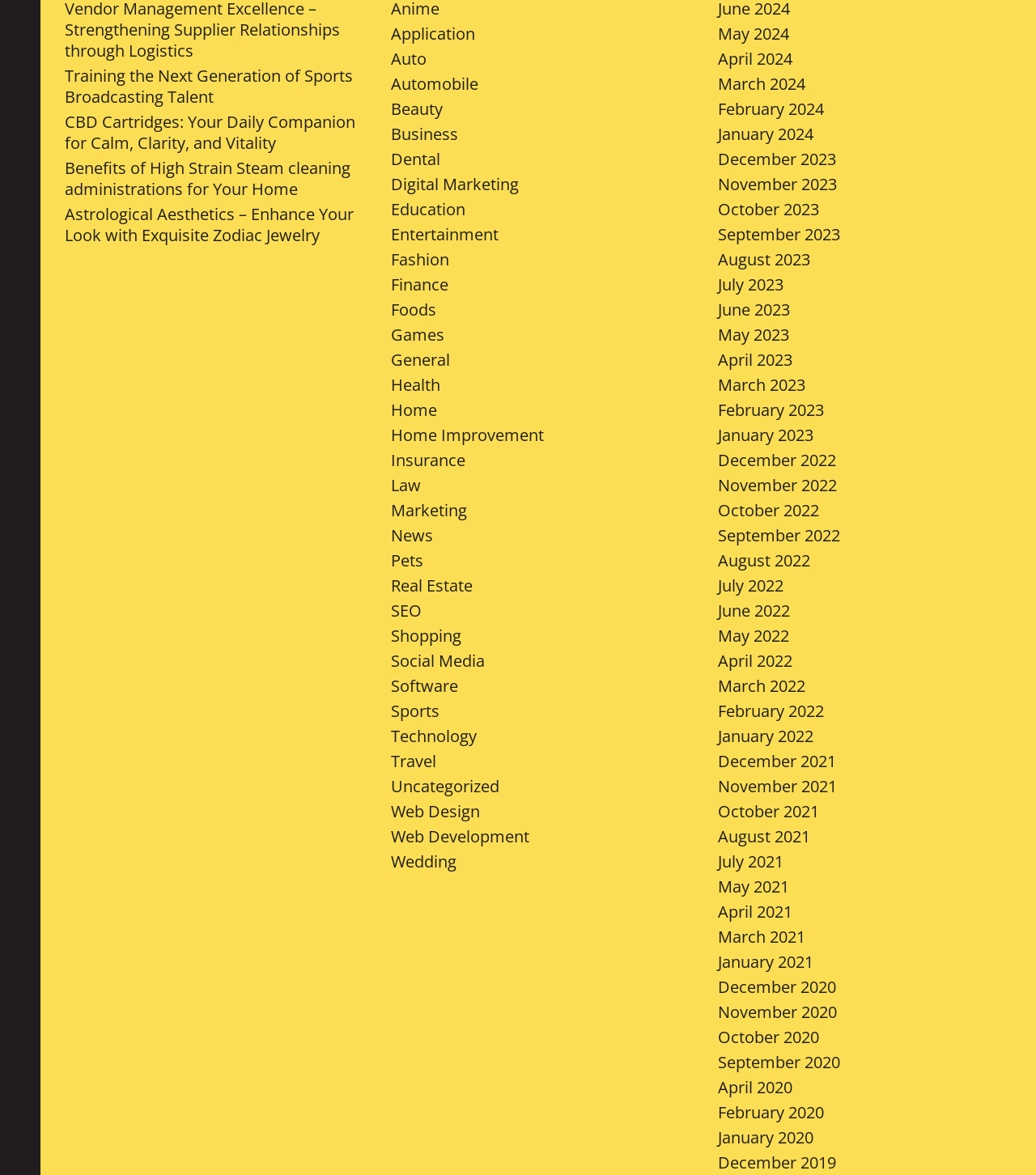What type of content is available on this webpage?
Based on the screenshot, give a detailed explanation to answer the question.

Based on the links and structure of the webpage, I conclude that the webpage provides a collection of articles and blog posts on various topics, including but not limited to technology, lifestyle, and education.